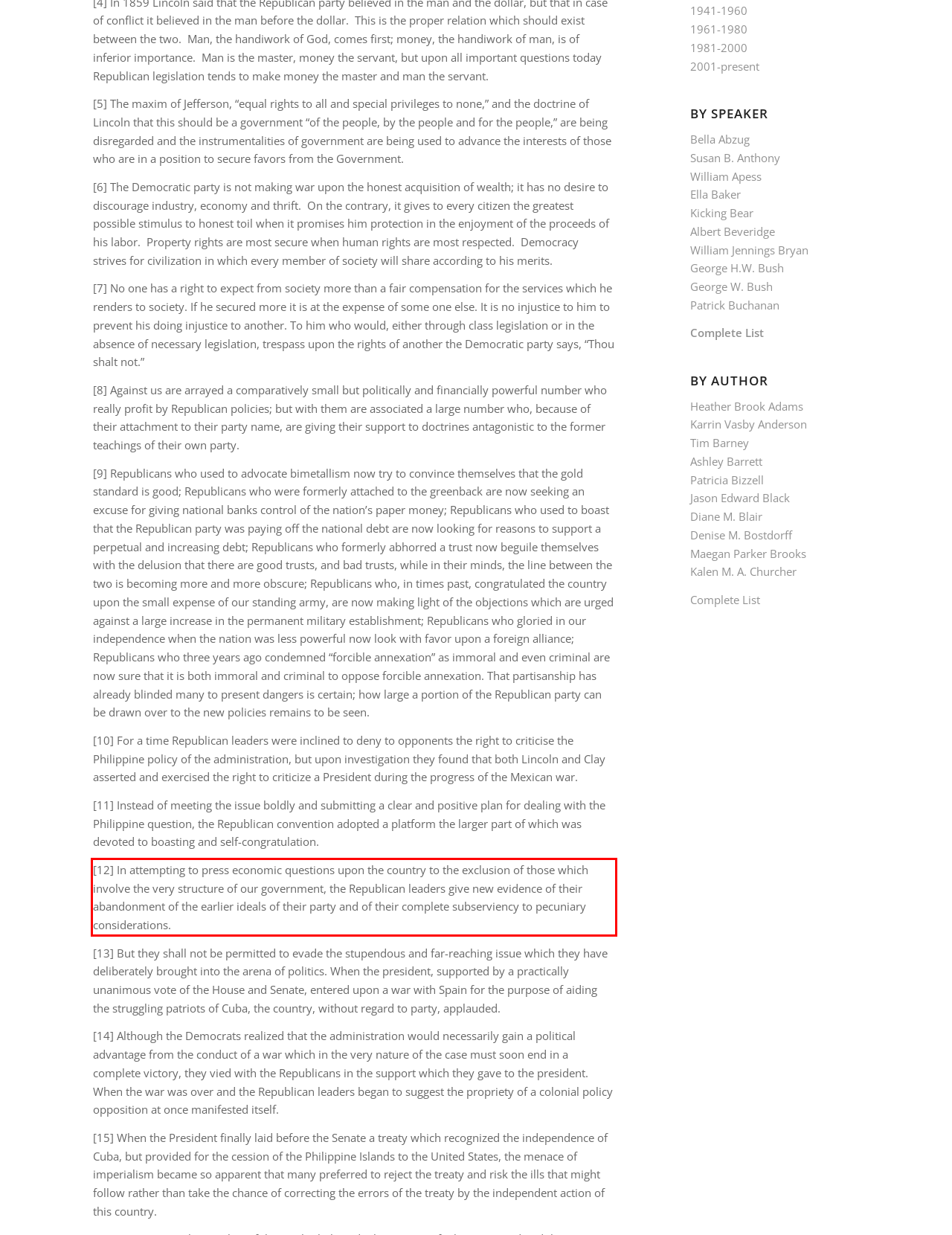Observe the screenshot of the webpage, locate the red bounding box, and extract the text content within it.

[12] In attempting to press economic questions upon the country to the exclusion of those which involve the very structure of our government, the Republican leaders give new evidence of their abandonment of the earlier ideals of their party and of their complete subserviency to pecuniary considerations.